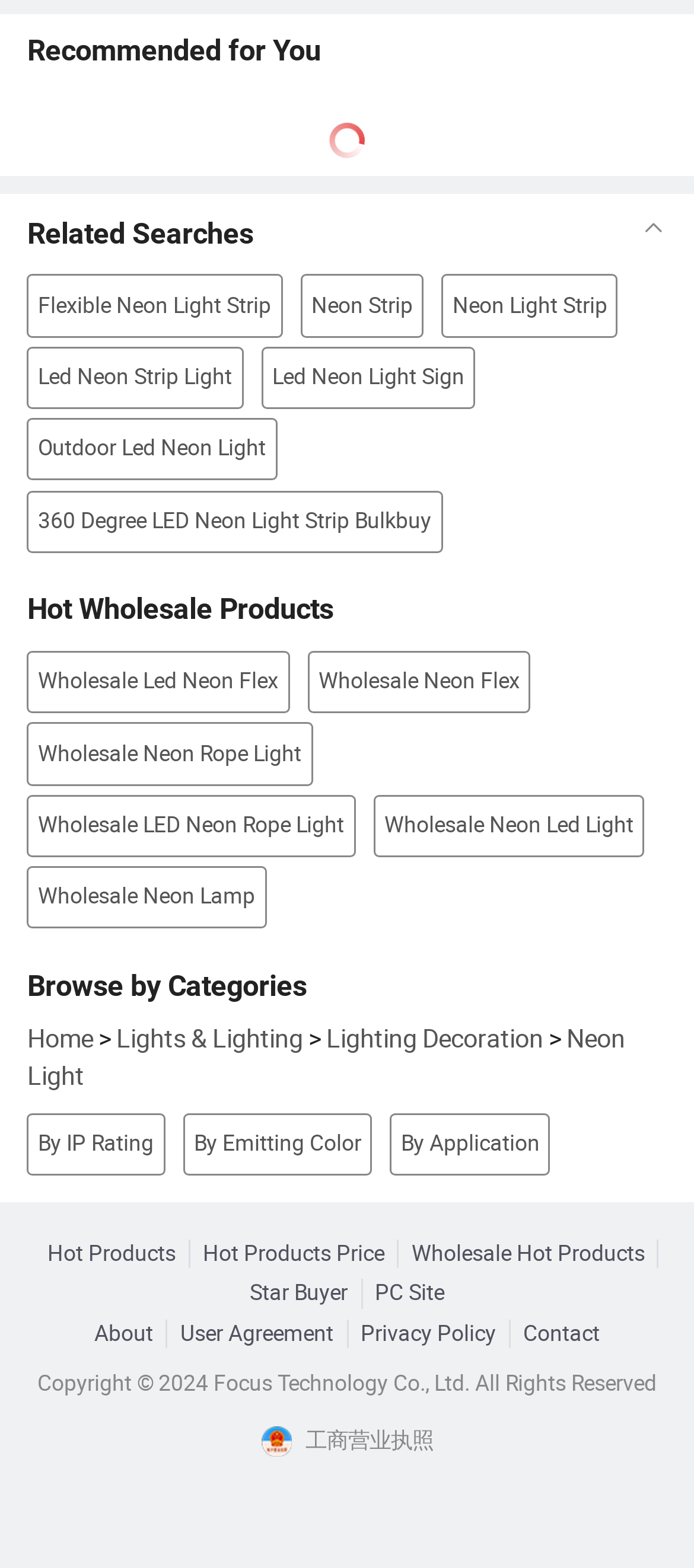Determine the bounding box coordinates in the format (top-left x, top-left y, bottom-right x, bottom-right y). Ensure all values are floating point numbers between 0 and 1. Identify the bounding box of the UI element described by: By Application

[0.562, 0.71, 0.794, 0.75]